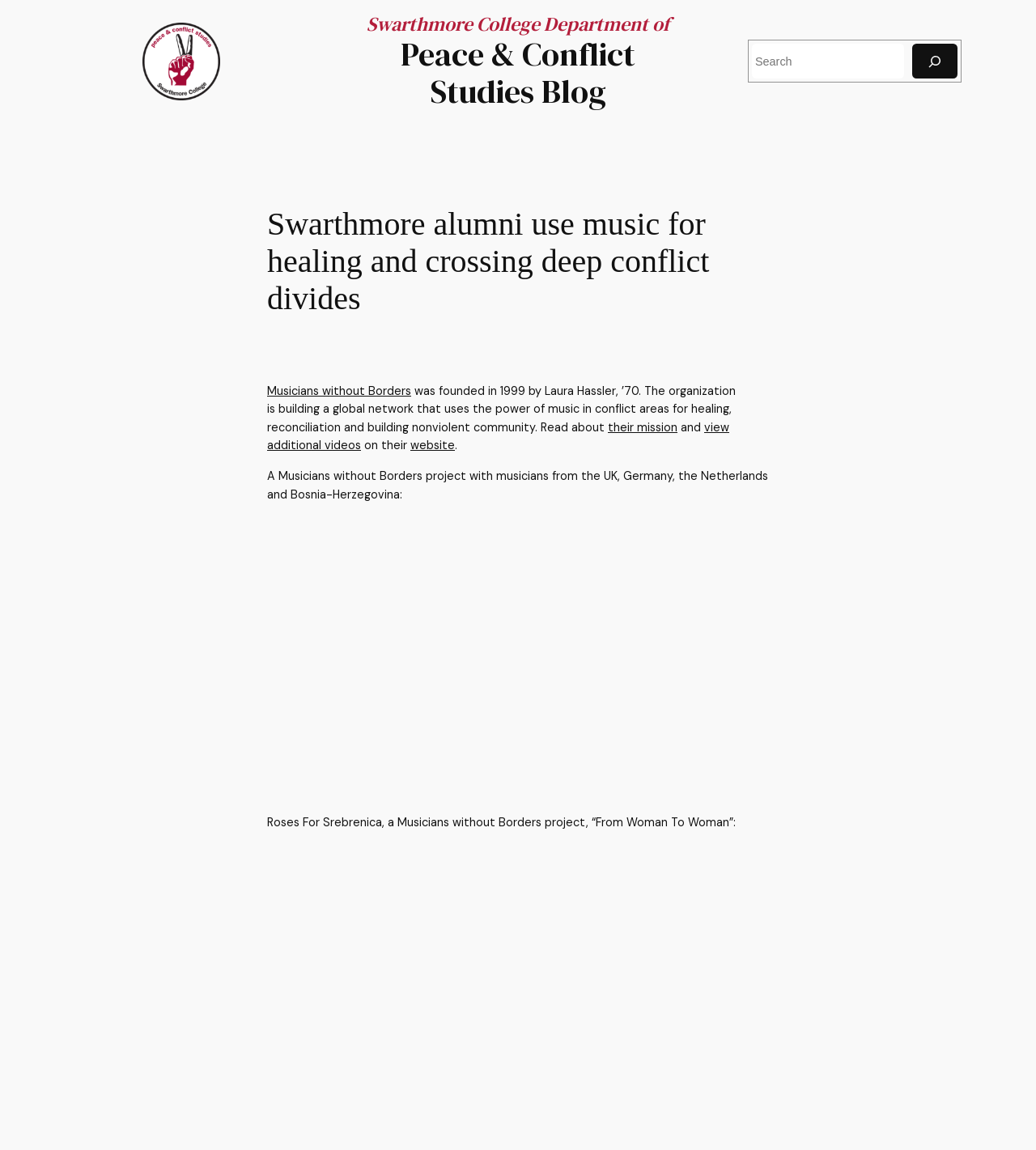Identify the bounding box coordinates for the element you need to click to achieve the following task: "Click the PCS logo". Provide the bounding box coordinates as four float numbers between 0 and 1, in the form [left, top, right, bottom].

[0.138, 0.02, 0.213, 0.087]